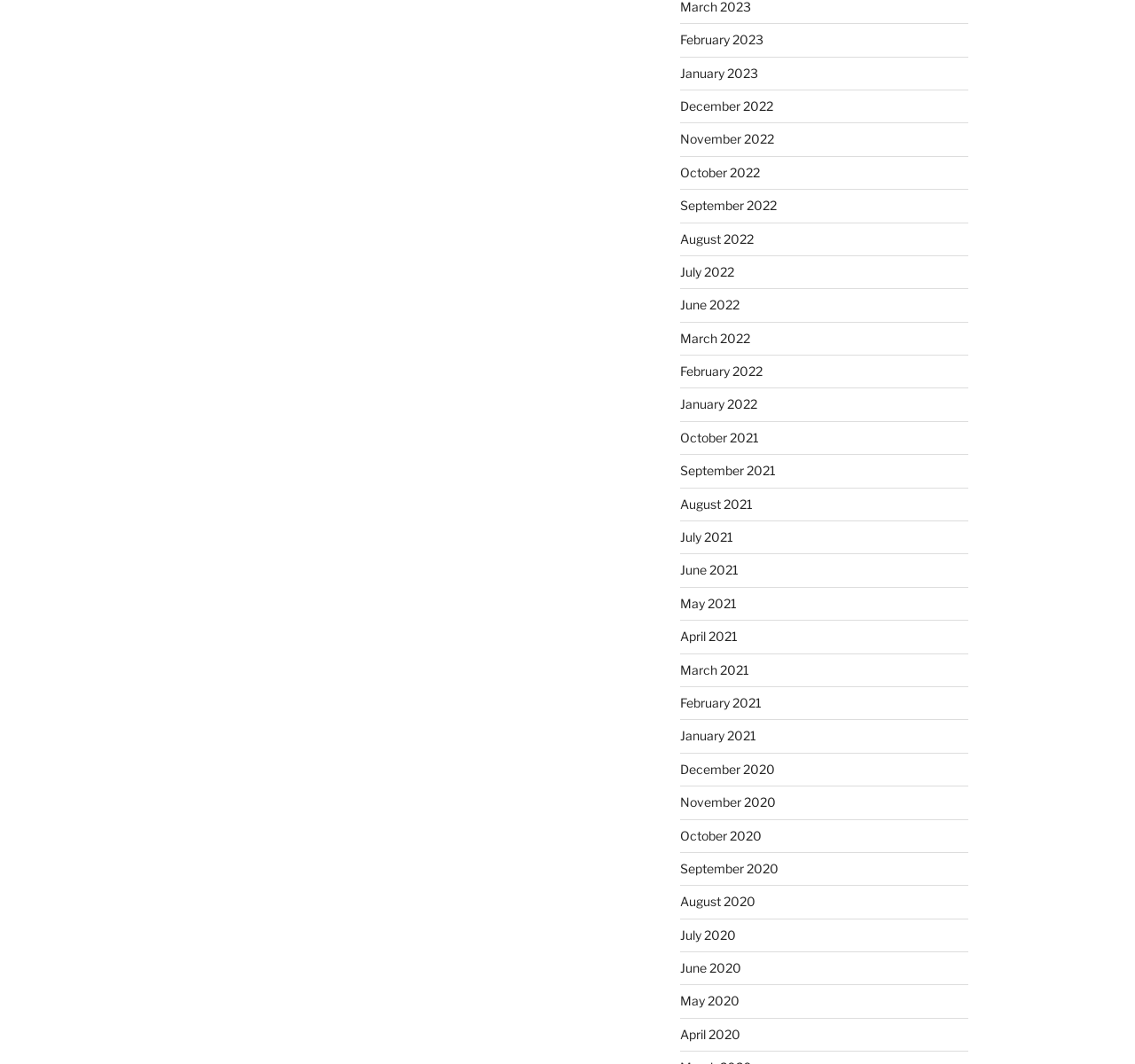Could you please study the image and provide a detailed answer to the question:
How many years are represented on the webpage?

I analyzed the links on the webpage and found that there are four years represented: 2020, 2021, 2022, and 2023.